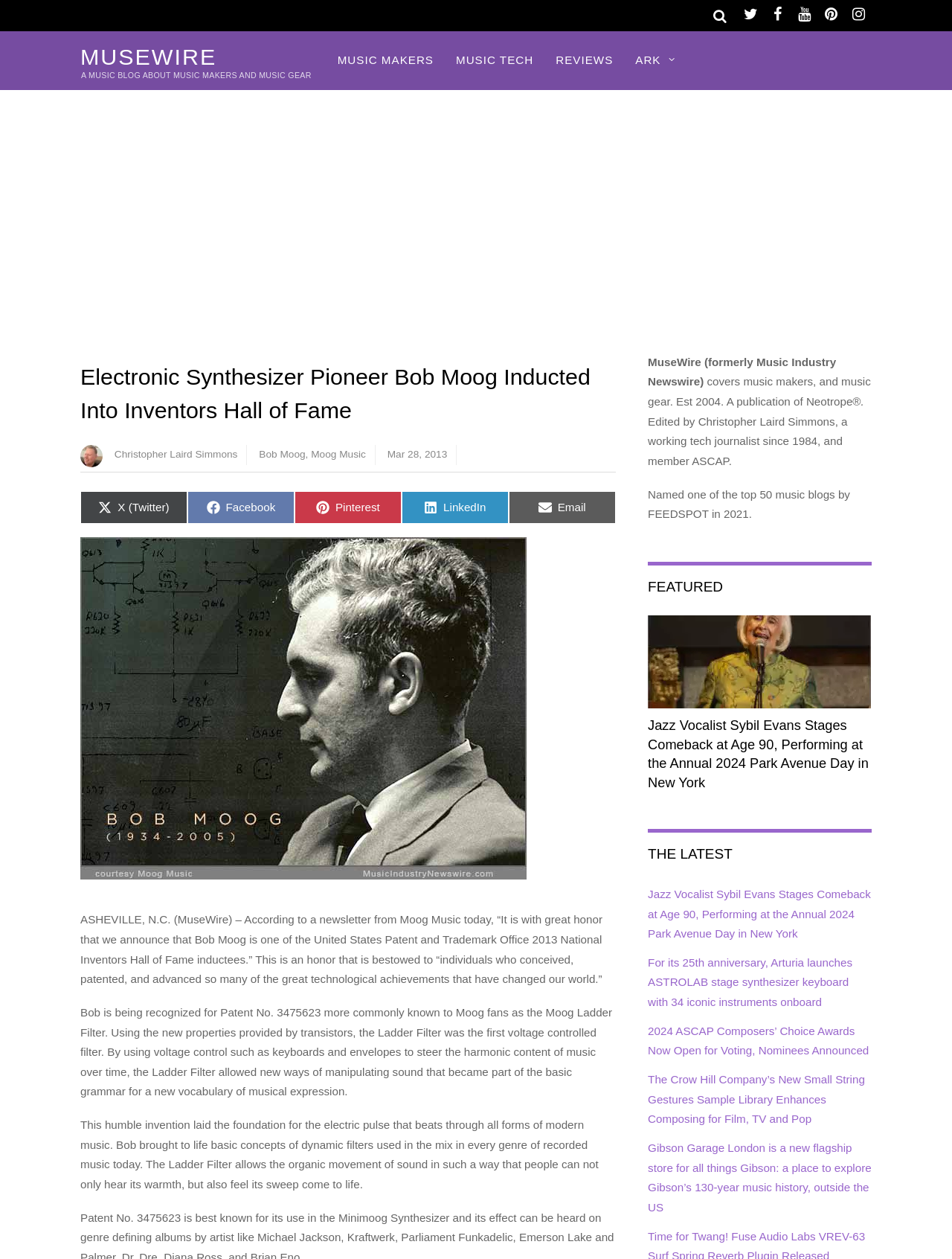Locate the bounding box coordinates of the clickable part needed for the task: "Visit MUSEWIRE homepage".

[0.084, 0.035, 0.227, 0.055]